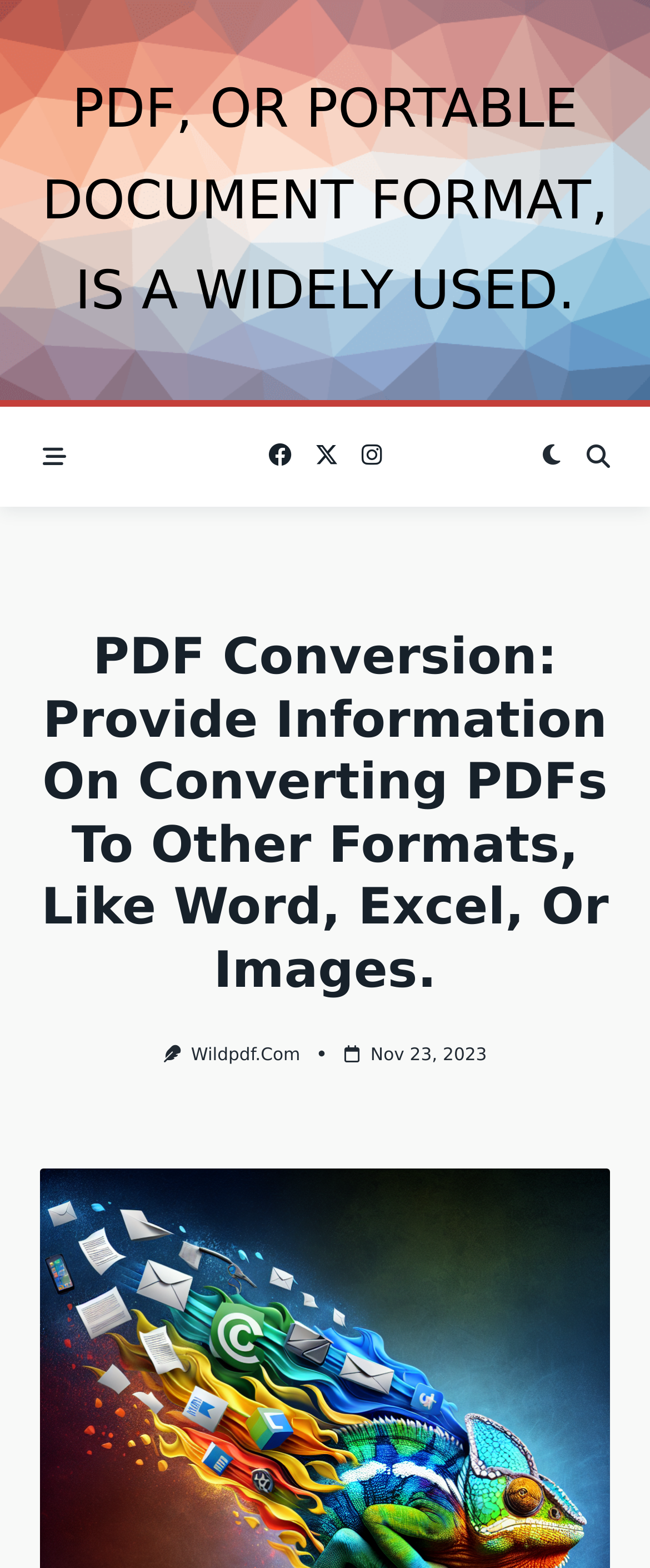Locate the UI element described by wildpdf.com and provide its bounding box coordinates. Use the format (top-left x, top-left y, bottom-right x, bottom-right y) with all values as floating point numbers between 0 and 1.

[0.294, 0.666, 0.462, 0.679]